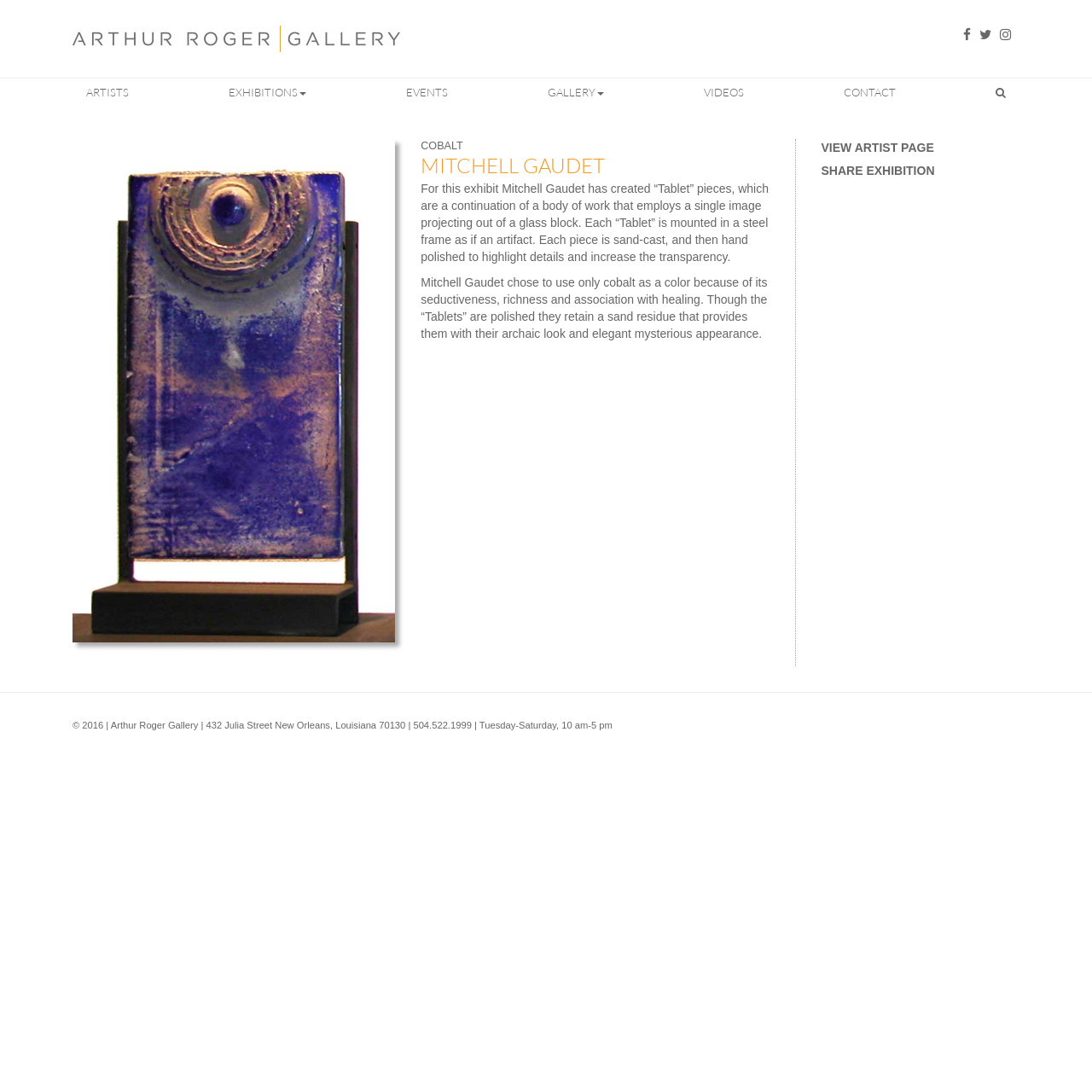What is the purpose of the 'Tablet' pieces in the exhibition?
Using the image as a reference, answer the question with a short word or phrase.

To employ a single image projecting out of a glass block